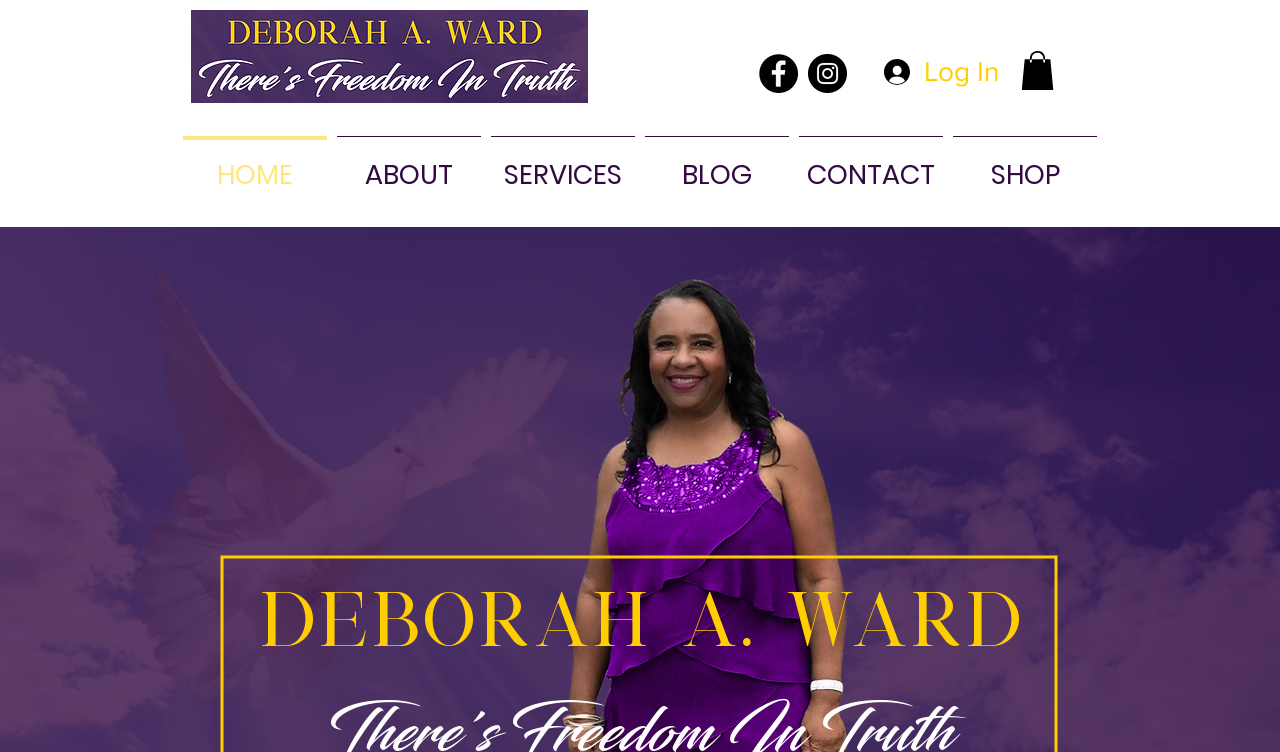Please specify the bounding box coordinates of the clickable region necessary for completing the following instruction: "Read the blog". The coordinates must consist of four float numbers between 0 and 1, i.e., [left, top, right, bottom].

[0.5, 0.181, 0.62, 0.261]